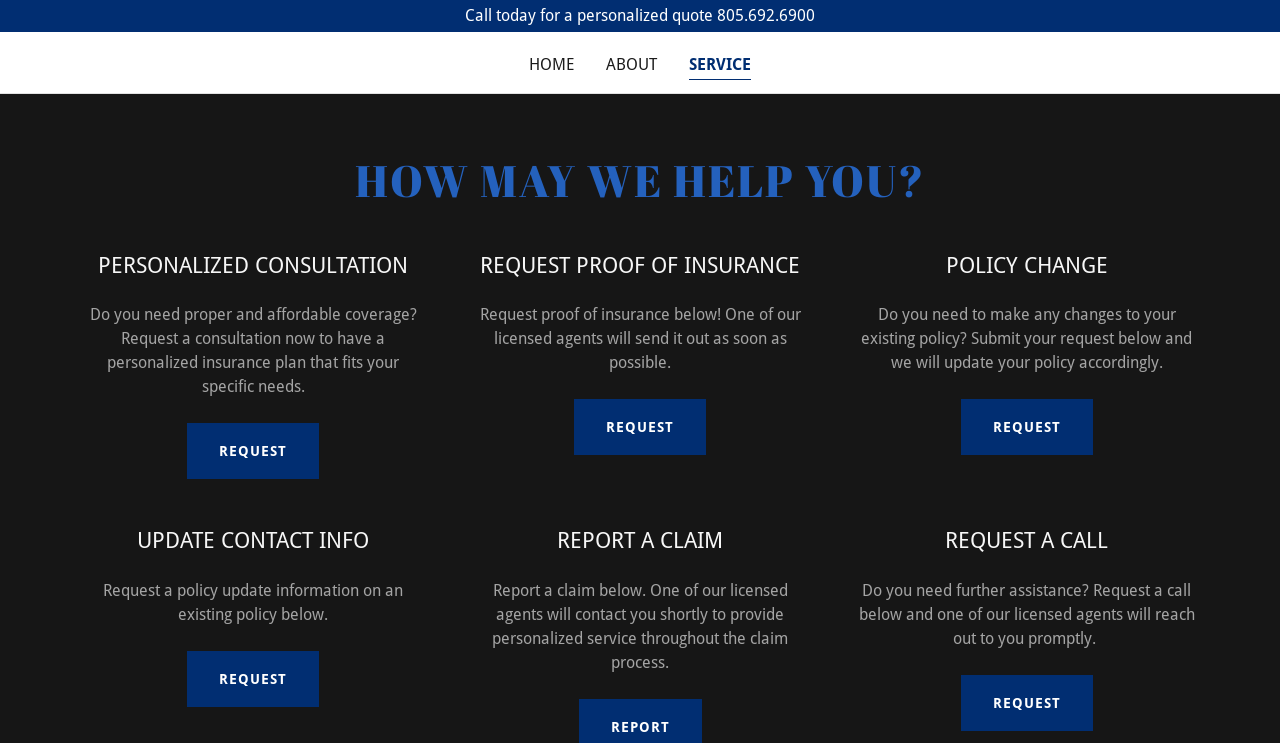Using the details from the image, please elaborate on the following question: What is the purpose of the 'REQUEST' link?

The 'REQUEST' link appears multiple times on the webpage, and each time it is related to a specific service such as requesting proof of insurance, policy change, update contact info, report a claim, and request a call. The purpose of this link is to allow users to request a specific service from the insurance company.